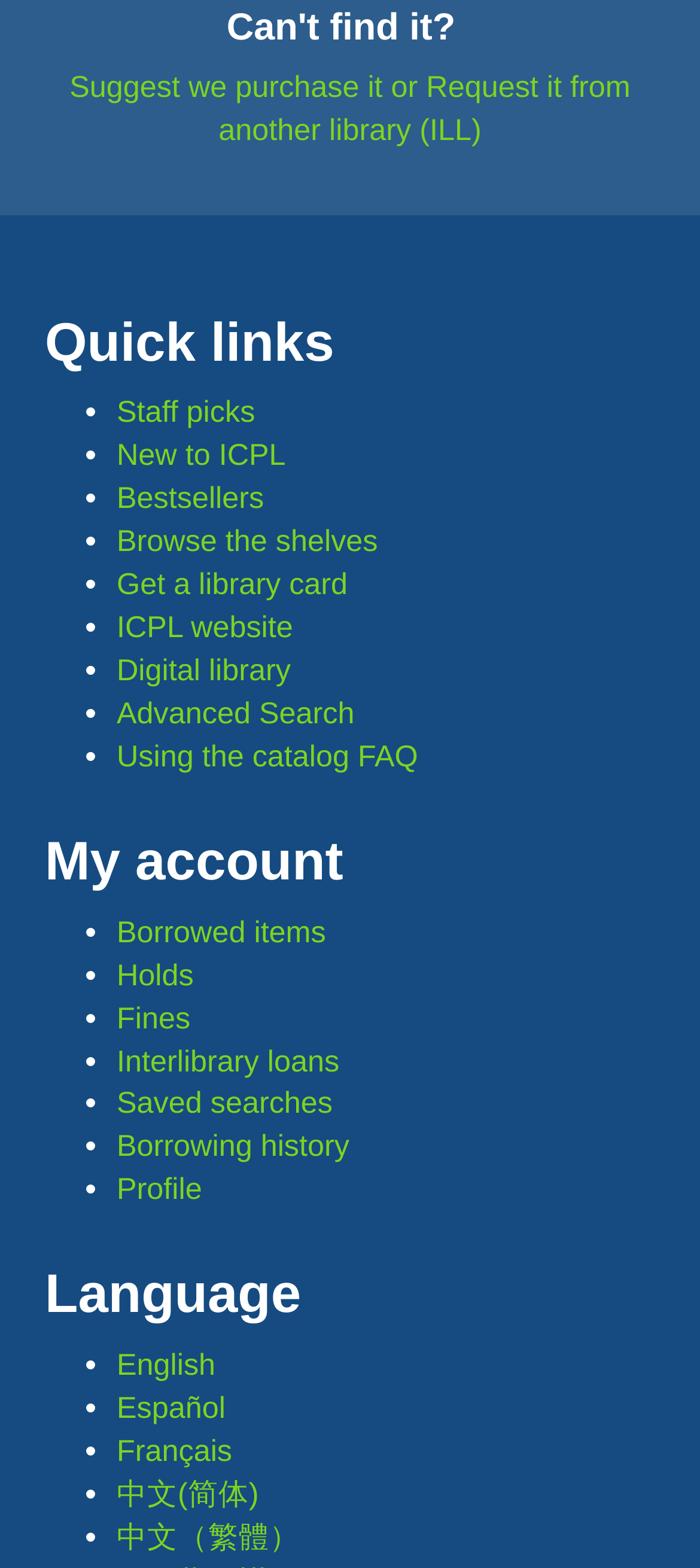What is the second option under 'Quick links'?
Please answer the question as detailed as possible based on the image.

The webpage has a section called 'Quick links' which is a list of links. The second link in this list is 'New to ICPL'.